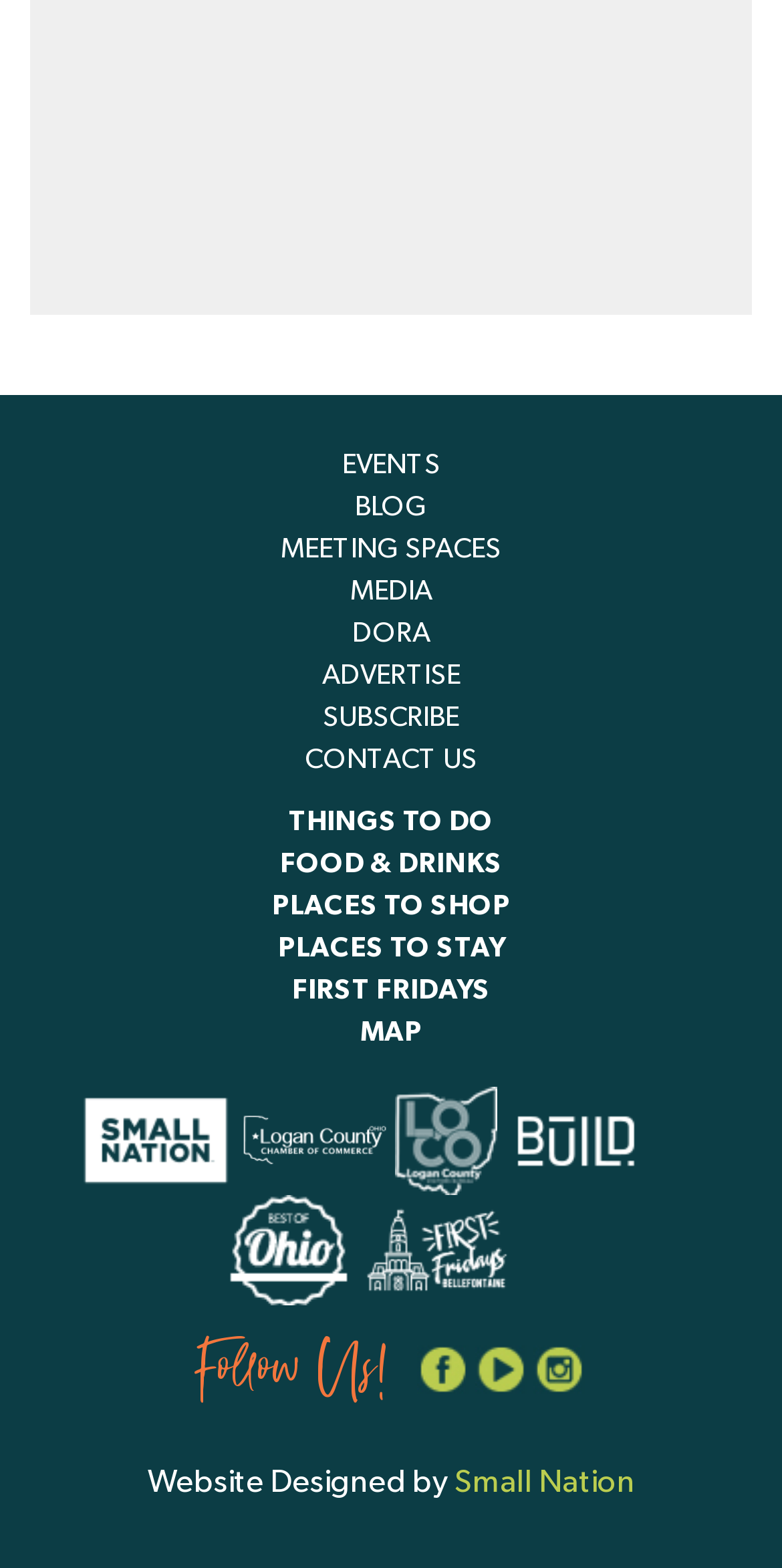Identify the bounding box coordinates of the HTML element based on this description: "Places to Stay".

[0.355, 0.592, 0.645, 0.619]